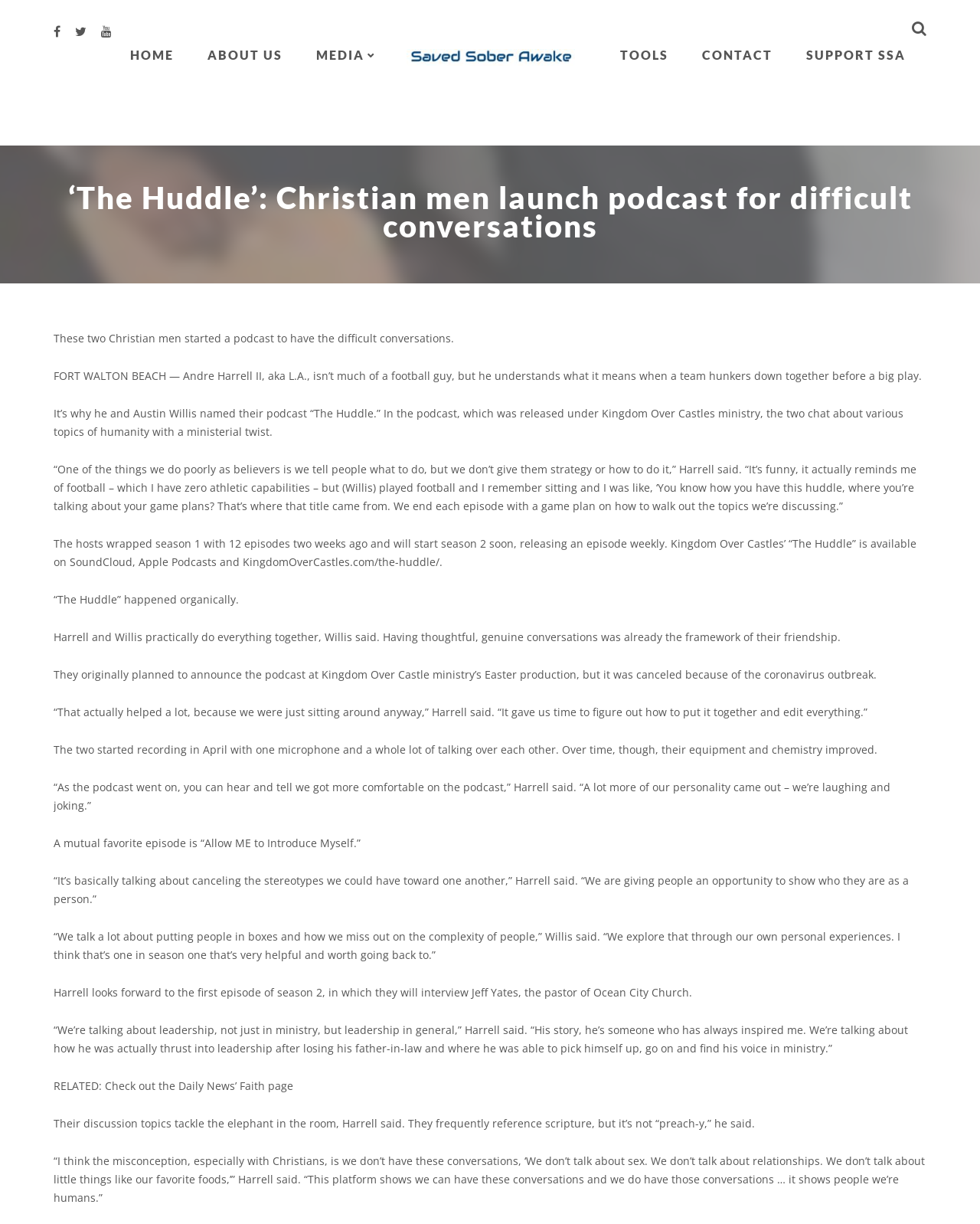How many episodes are in season 1?
Answer the question with a single word or phrase derived from the image.

12